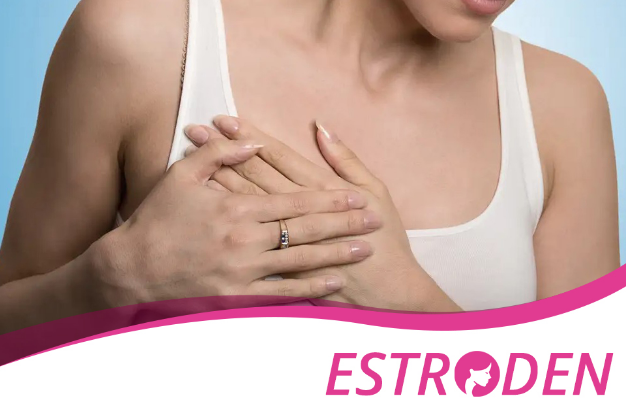Provide a thorough description of the image, including all visible elements.

The image depicts a woman gently holding her chest, symbolizing concern or discomfort, possibly related to health issues such as a rash under the breast. She is wearing a simple white tank top, and her left hand is positioned delicately over her chest, while her right hand rests on her left hand. This image is likely associated with the discussion of various causes and home remedies for skin irritations in that area, as featured on the Estroden website. The brand's logo is prominently displayed at the bottom, highlighting the source of the information presented.